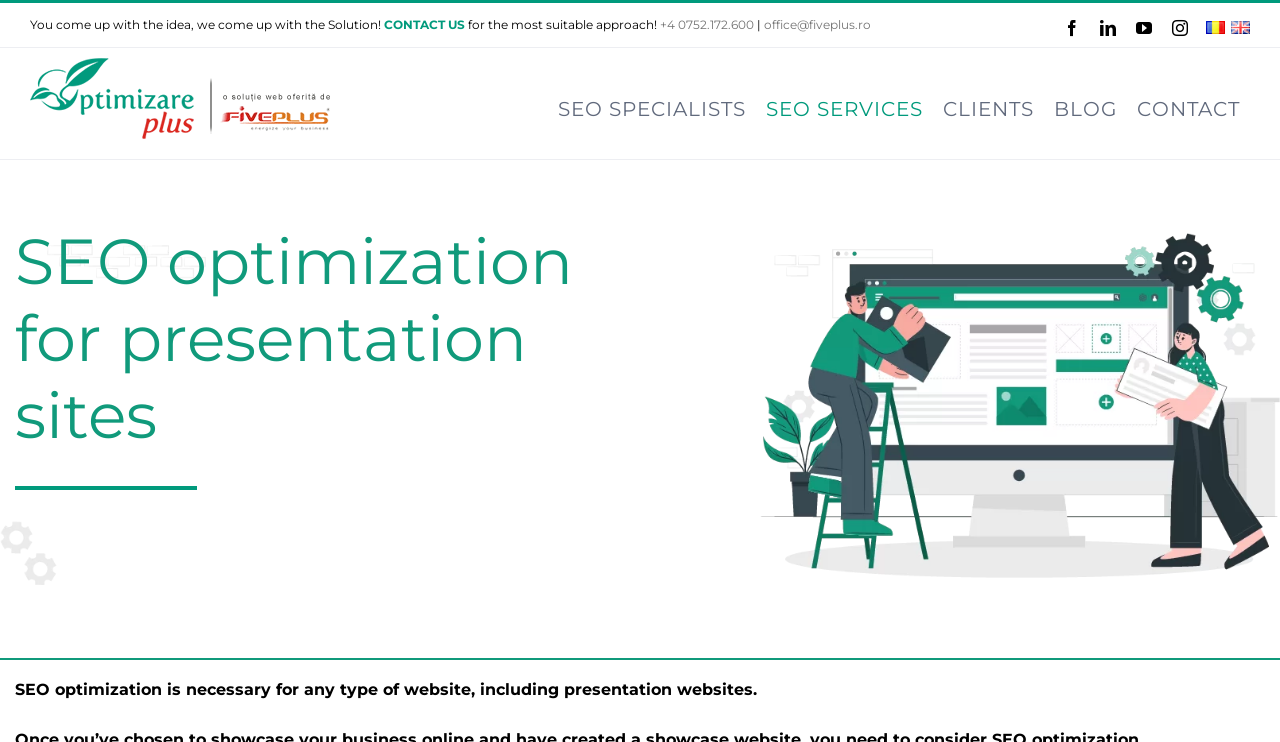Pinpoint the bounding box coordinates of the area that should be clicked to complete the following instruction: "Switch to English language". The coordinates must be given as four float numbers between 0 and 1, i.e., [left, top, right, bottom].

[0.801, 0.03, 0.814, 0.05]